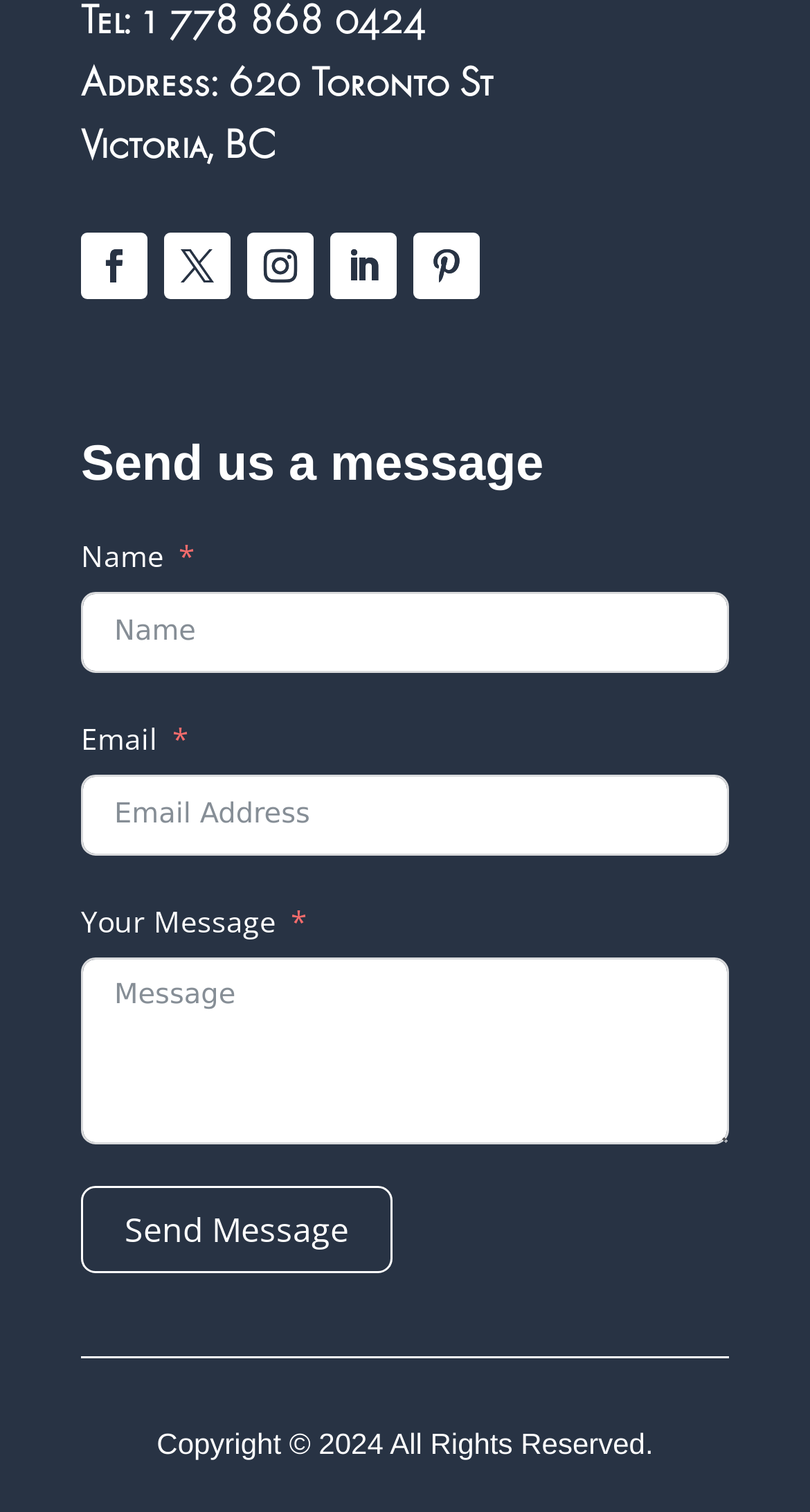Calculate the bounding box coordinates for the UI element based on the following description: "name="email" placeholder="Email Address"". Ensure the coordinates are four float numbers between 0 and 1, i.e., [left, top, right, bottom].

[0.1, 0.512, 0.9, 0.566]